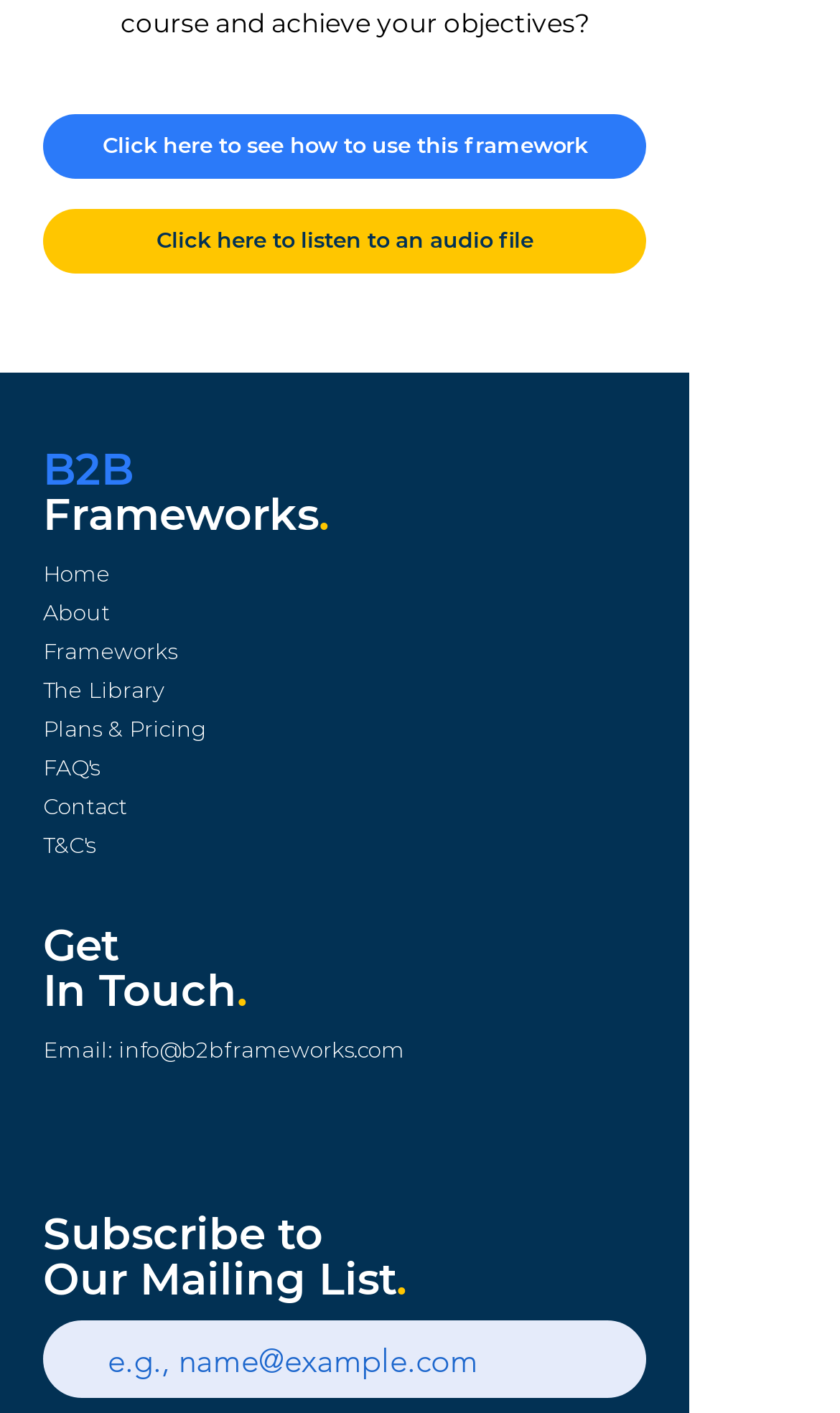Locate the bounding box coordinates of the element that should be clicked to fulfill the instruction: "Click to see how to use this framework".

[0.051, 0.081, 0.769, 0.127]